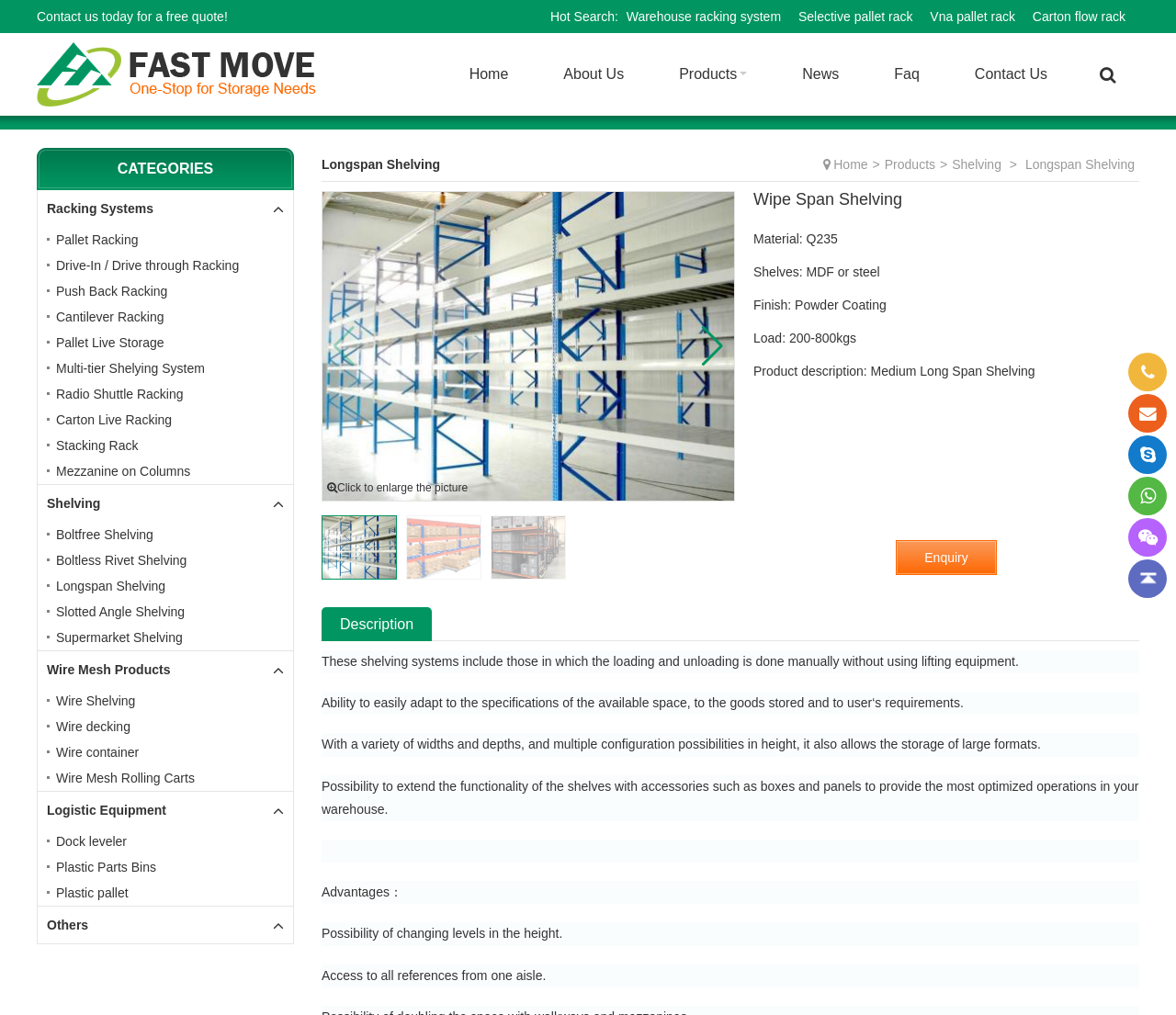Locate the bounding box coordinates of the area that needs to be clicked to fulfill the following instruction: "Click on 'Next slide'". The coordinates should be in the format of four float numbers between 0 and 1, namely [left, top, right, bottom].

[0.595, 0.321, 0.616, 0.361]